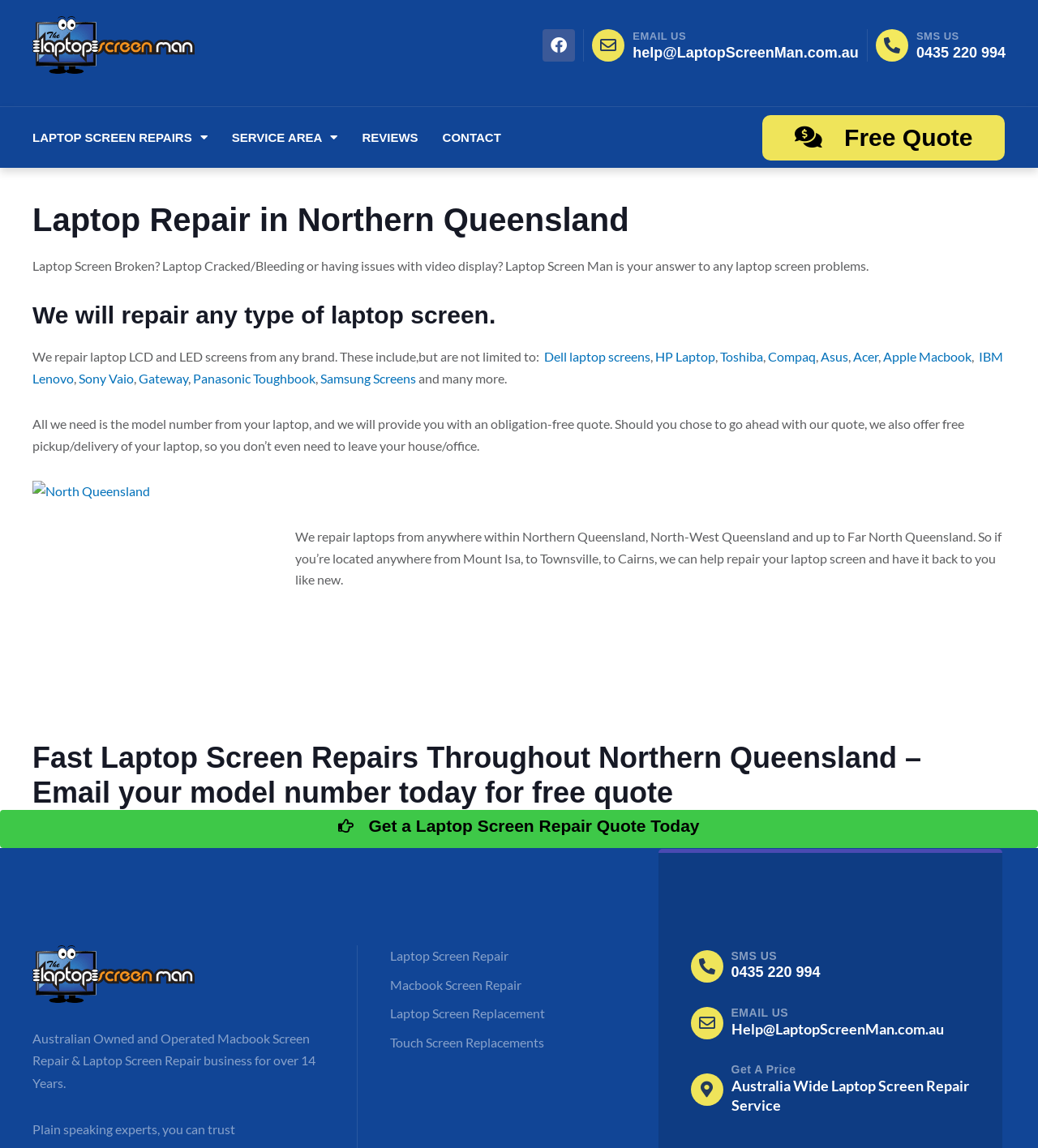Use a single word or phrase to answer the following:
What is the phone number to SMS for laptop screen repair?

0435 220 994